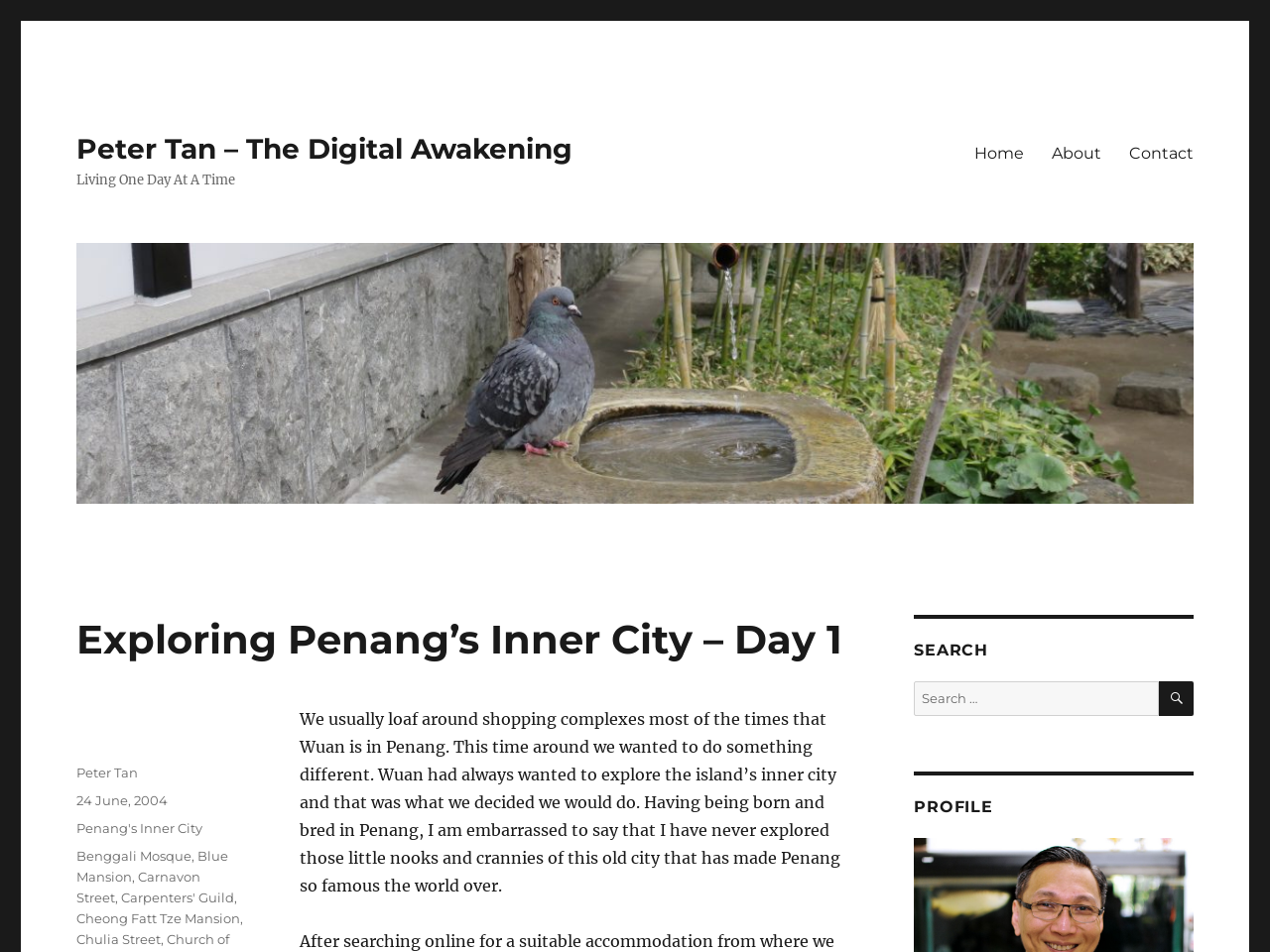Determine the bounding box coordinates for the area you should click to complete the following instruction: "read about Penang's Inner City".

[0.06, 0.861, 0.16, 0.878]